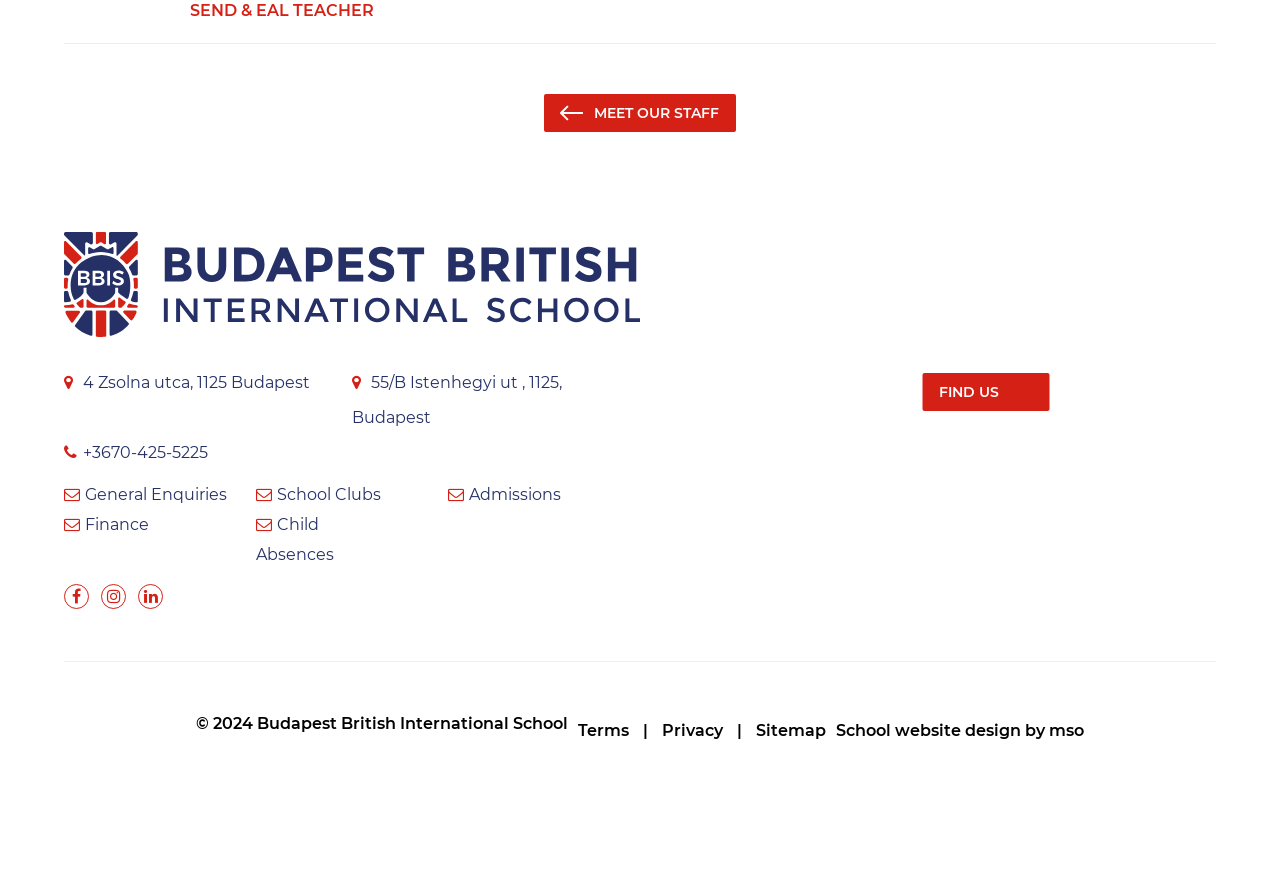Bounding box coordinates are specified in the format (top-left x, top-left y, bottom-right x, bottom-right y). All values are floating point numbers bounded between 0 and 1. Please provide the bounding box coordinate of the region this sentence describes: mso

[0.82, 0.814, 0.847, 0.839]